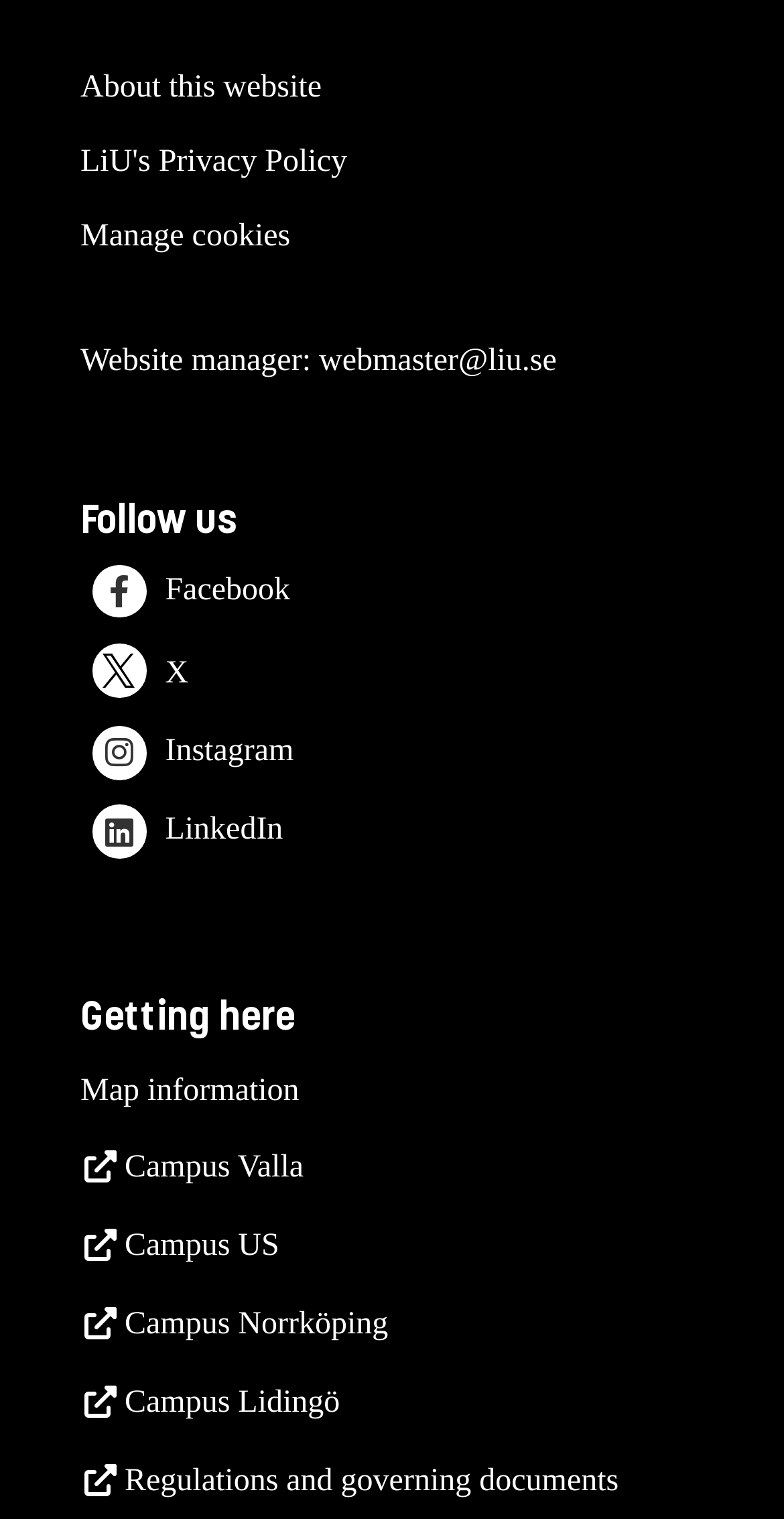Please identify the bounding box coordinates of the clickable region that I should interact with to perform the following instruction: "Contact the website manager". The coordinates should be expressed as four float numbers between 0 and 1, i.e., [left, top, right, bottom].

[0.407, 0.227, 0.71, 0.249]